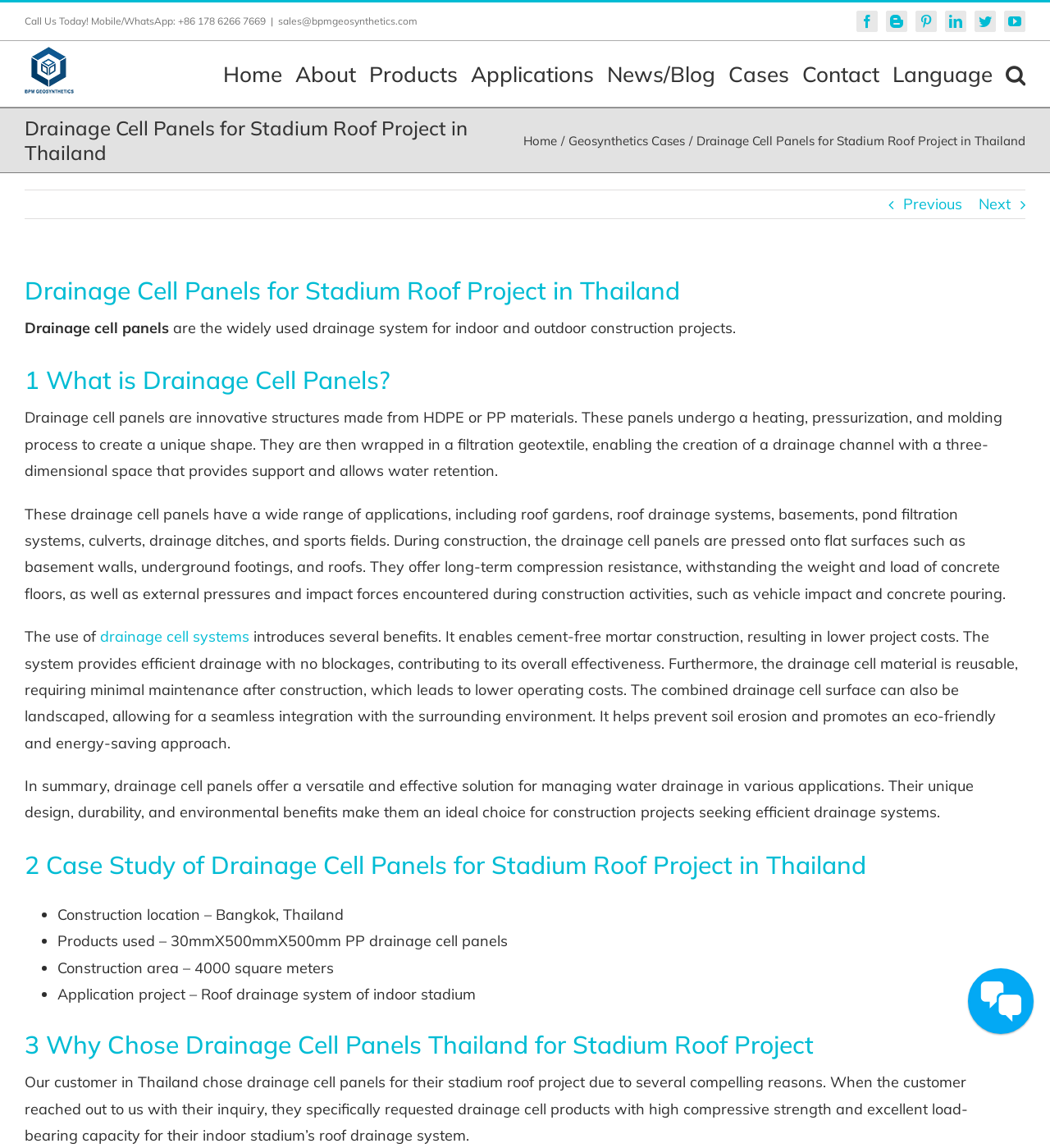What is the location of the stadium roof project mentioned in the case study?
Can you provide a detailed and comprehensive answer to the question?

The webpage mentions a case study of a stadium roof project in Thailand, specifically in Bangkok, where 30mmX500mmX500mm PP drainage cell panels were used.